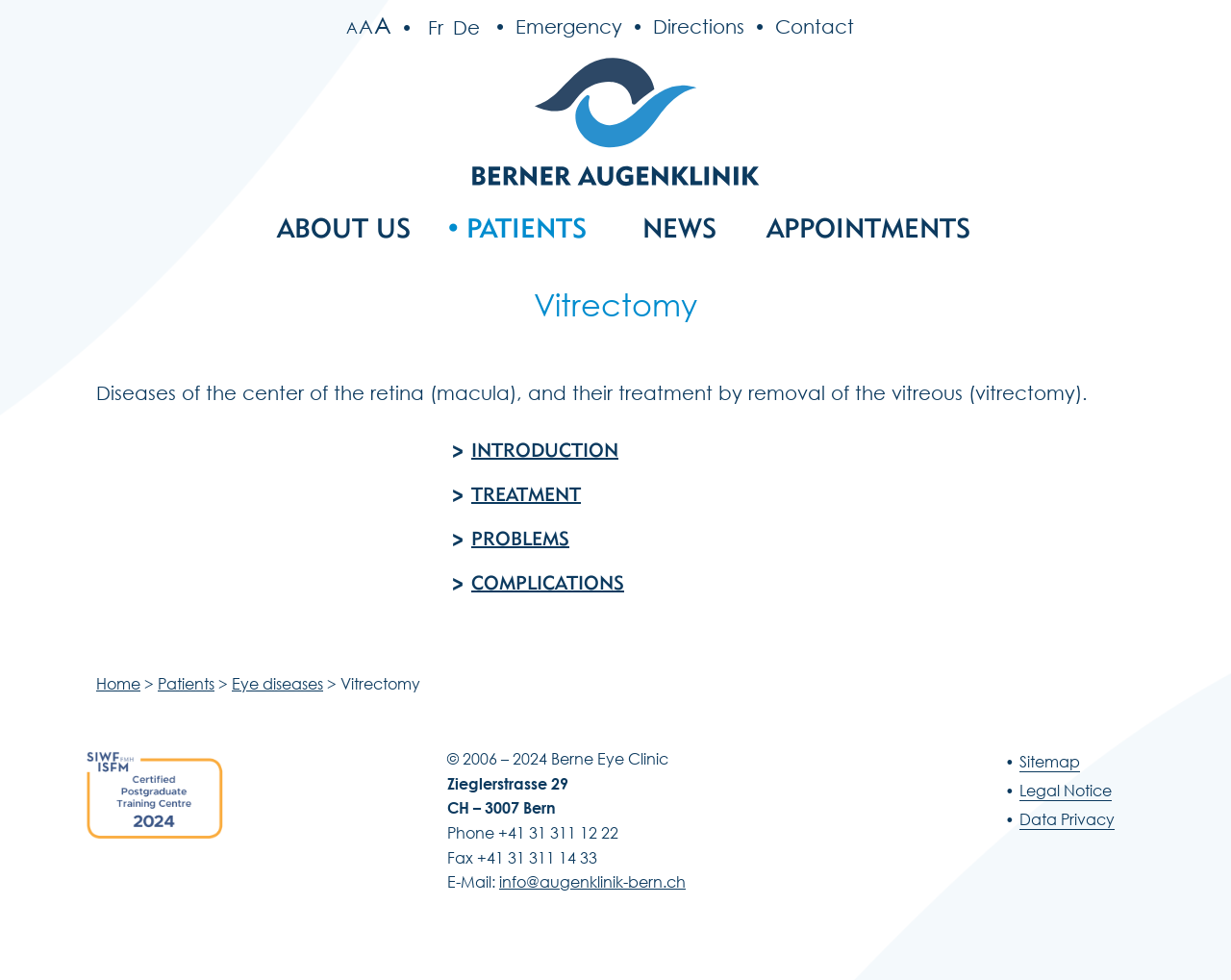What is the name of the clinic?
From the details in the image, answer the question comprehensively.

The name of the clinic is mentioned in the footer section of the webpage, along with the address and contact information. It is 'Berner Augenklinik', which is a eye clinic located in Bern, Switzerland.